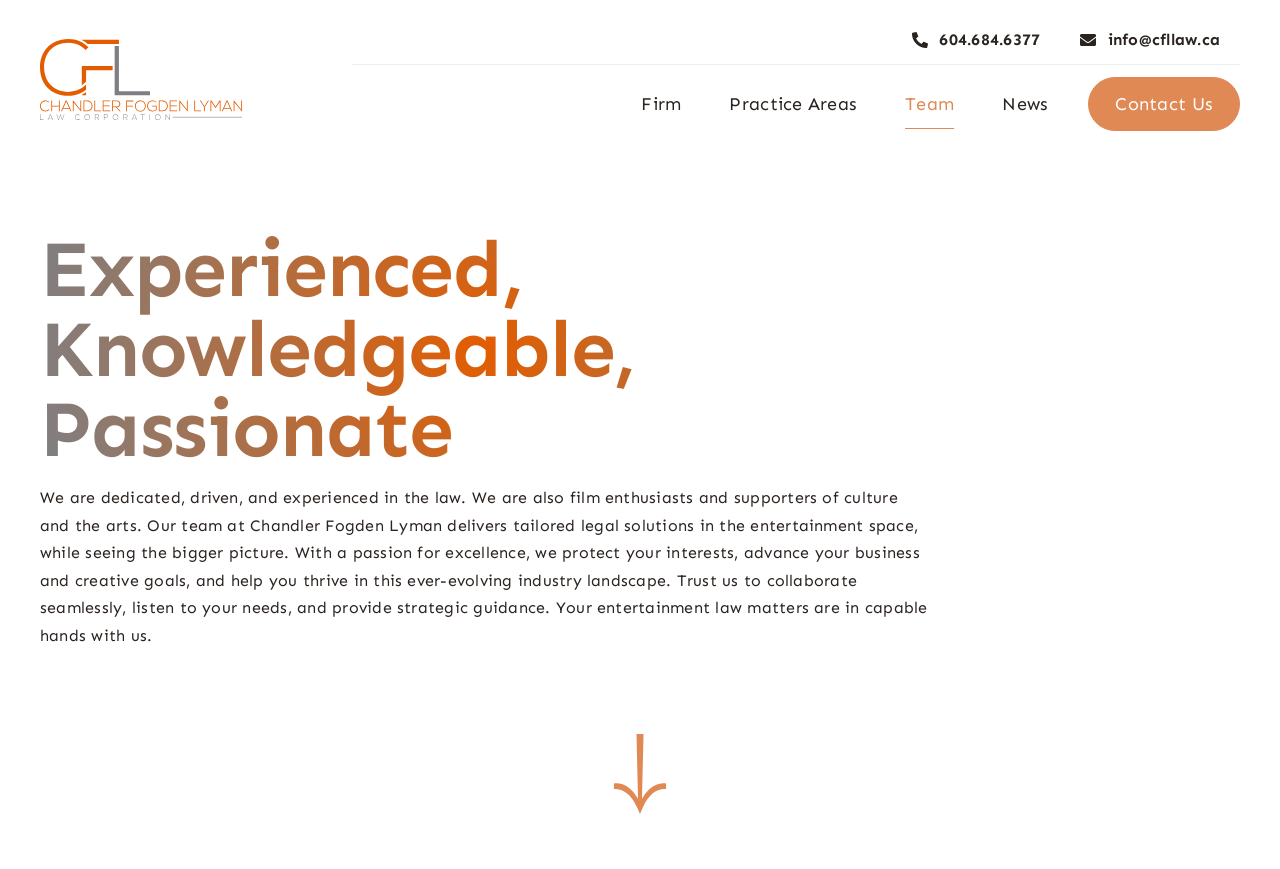From the element description: "Team", extract the bounding box coordinates of the UI element. The coordinates should be expressed as four float numbers between 0 and 1, in the order [left, top, right, bottom].

[0.707, 0.091, 0.746, 0.148]